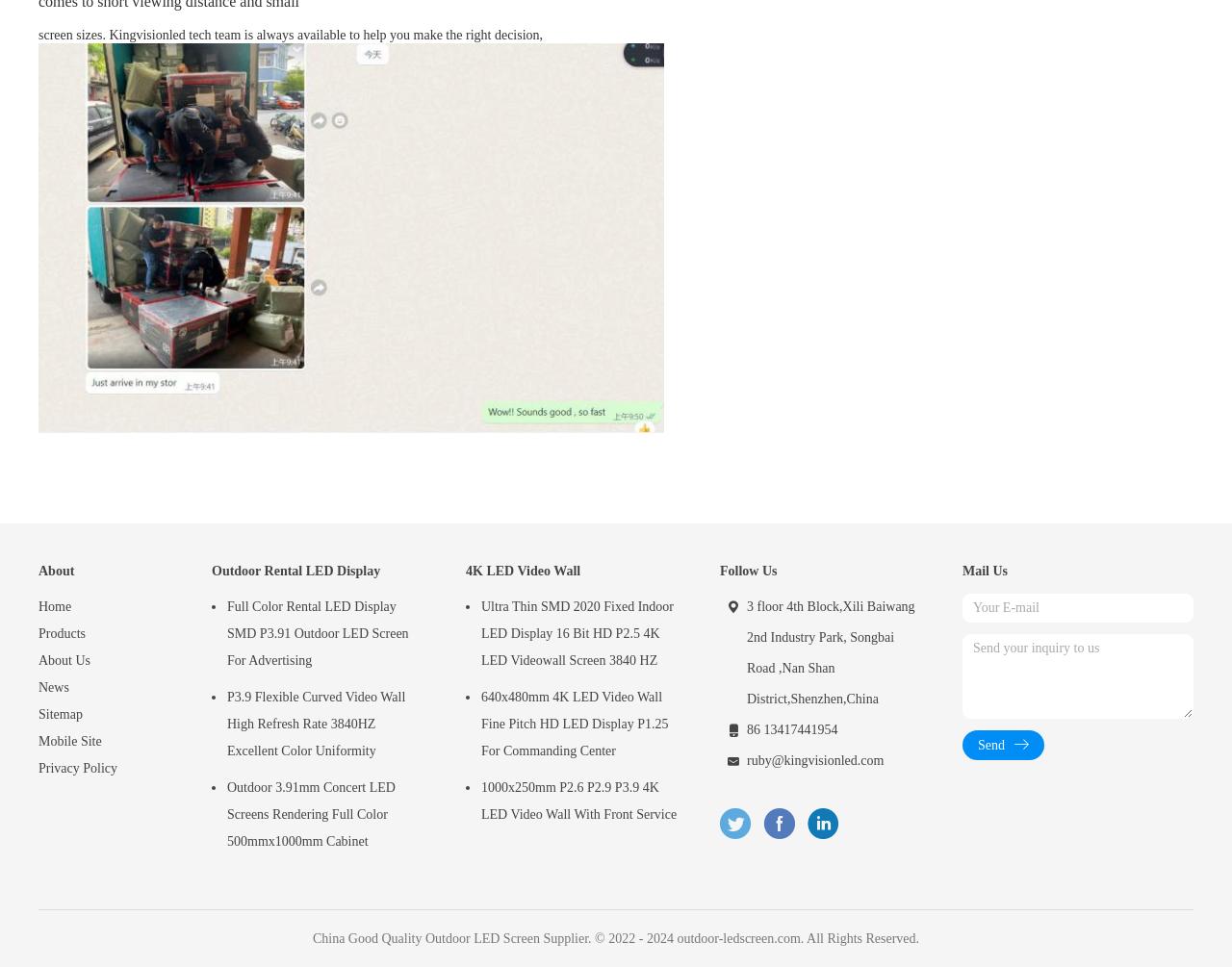How can you contact the company?
Can you provide an in-depth and detailed response to the question?

The webpage provides an email address 'ruby@kingvisionled.com' and a phone number '86 13417441954' at the bottom, indicating that you can contact the company by email or phone.